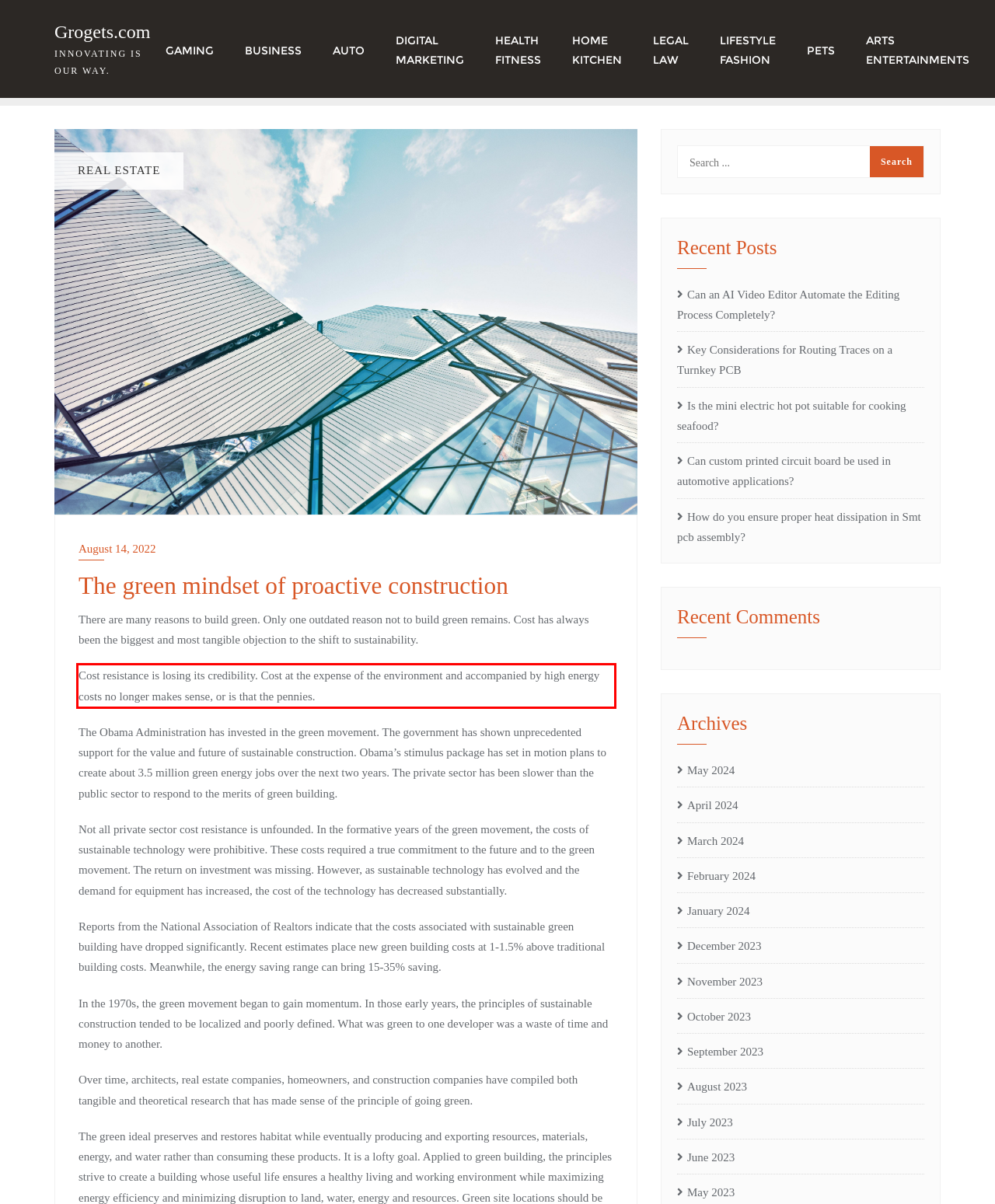Identify the red bounding box in the webpage screenshot and perform OCR to generate the text content enclosed.

Cost resistance is losing its credibility. Cost at the expense of the environment and accompanied by high energy costs no longer makes sense, or is that the pennies.